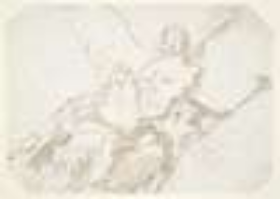What is the theme of the artwork?
Offer a detailed and exhaustive answer to the question.

The caption explains that the artwork 'Apotheosis of an Aged Warrior' exemplifies Tiepolo's grandiose style, merging themes of heroism and divine elevation, which suggests that the artwork is centered around these two themes.